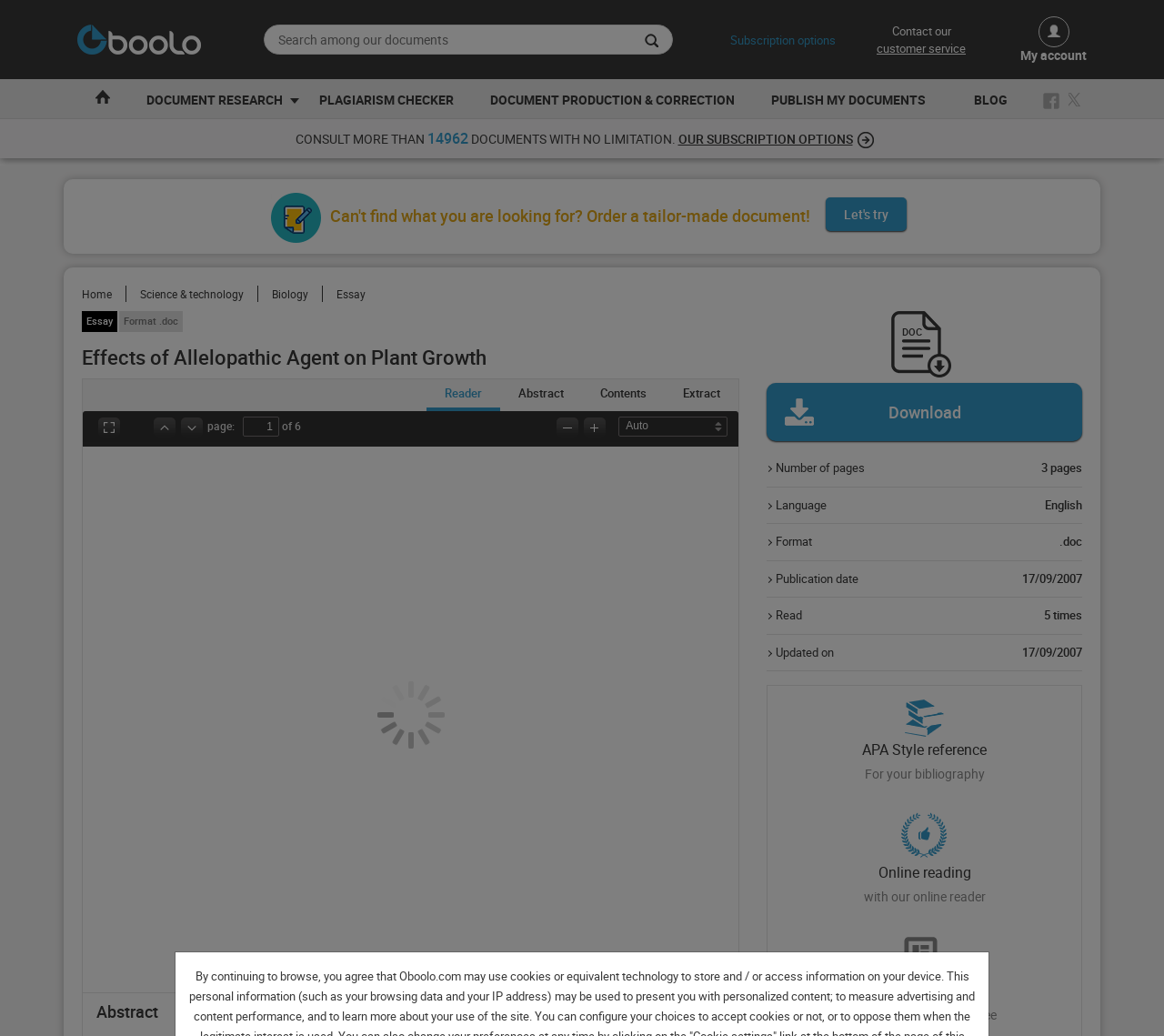What is the number of pages of this document?
Utilize the information in the image to give a detailed answer to the question.

I found the answer by looking at the section that describes the document's details, where it says 'Number of pages' and then '3 pages'.